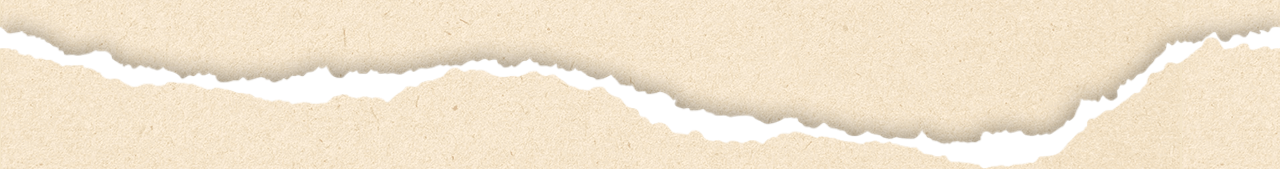Examine the image and give a thorough answer to the following question:
What does the torn paper effect symbolize?

According to the caption, the torn paper effect is often used to evoke a rustic, organic feel and symbolize creativity and authenticity, making it suitable for products that emphasize natural ingredients or eco-friendly practices.